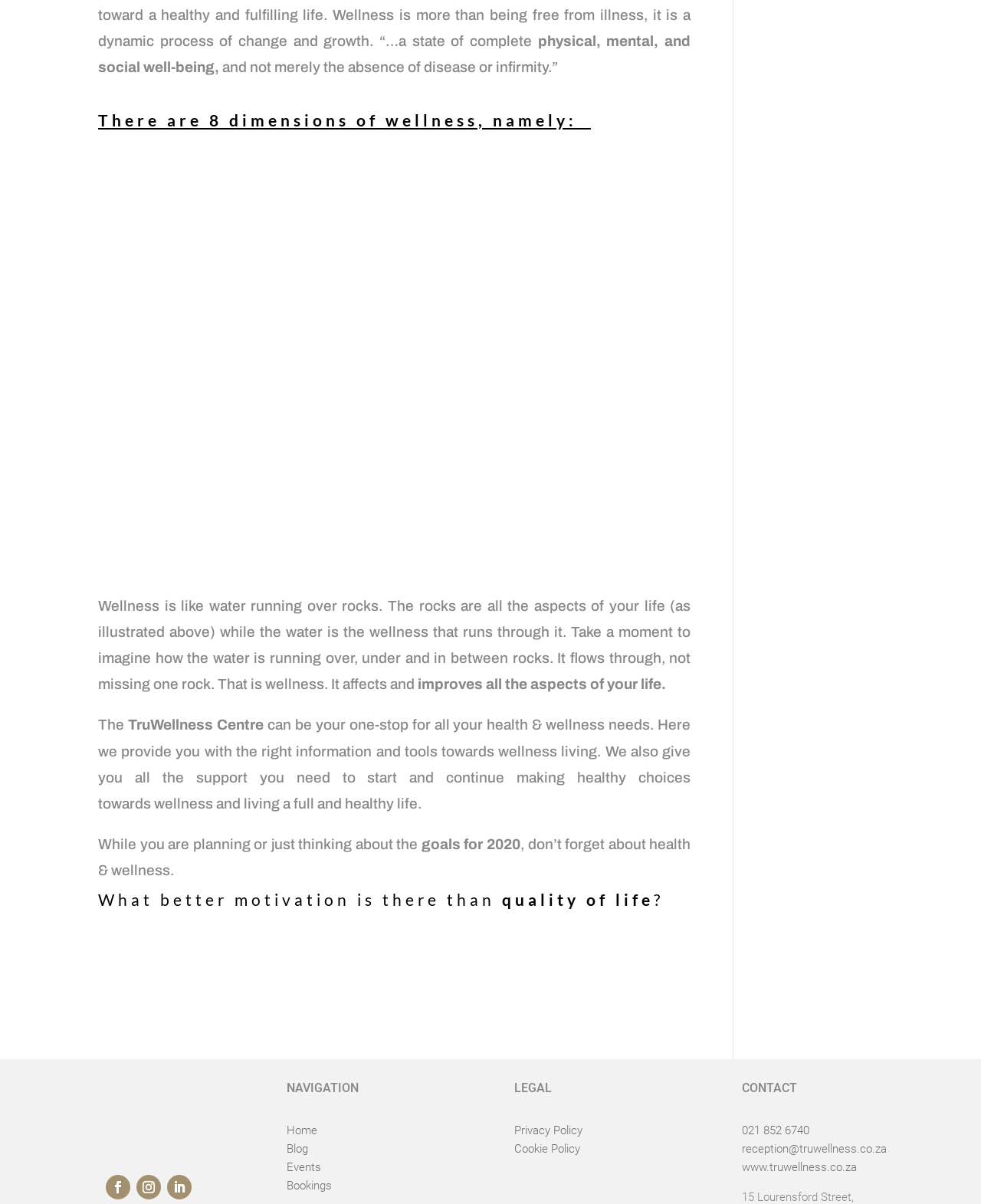Provide a brief response to the question below using a single word or phrase: 
What is the contact phone number of TruWellness Centre?

021 852 6740